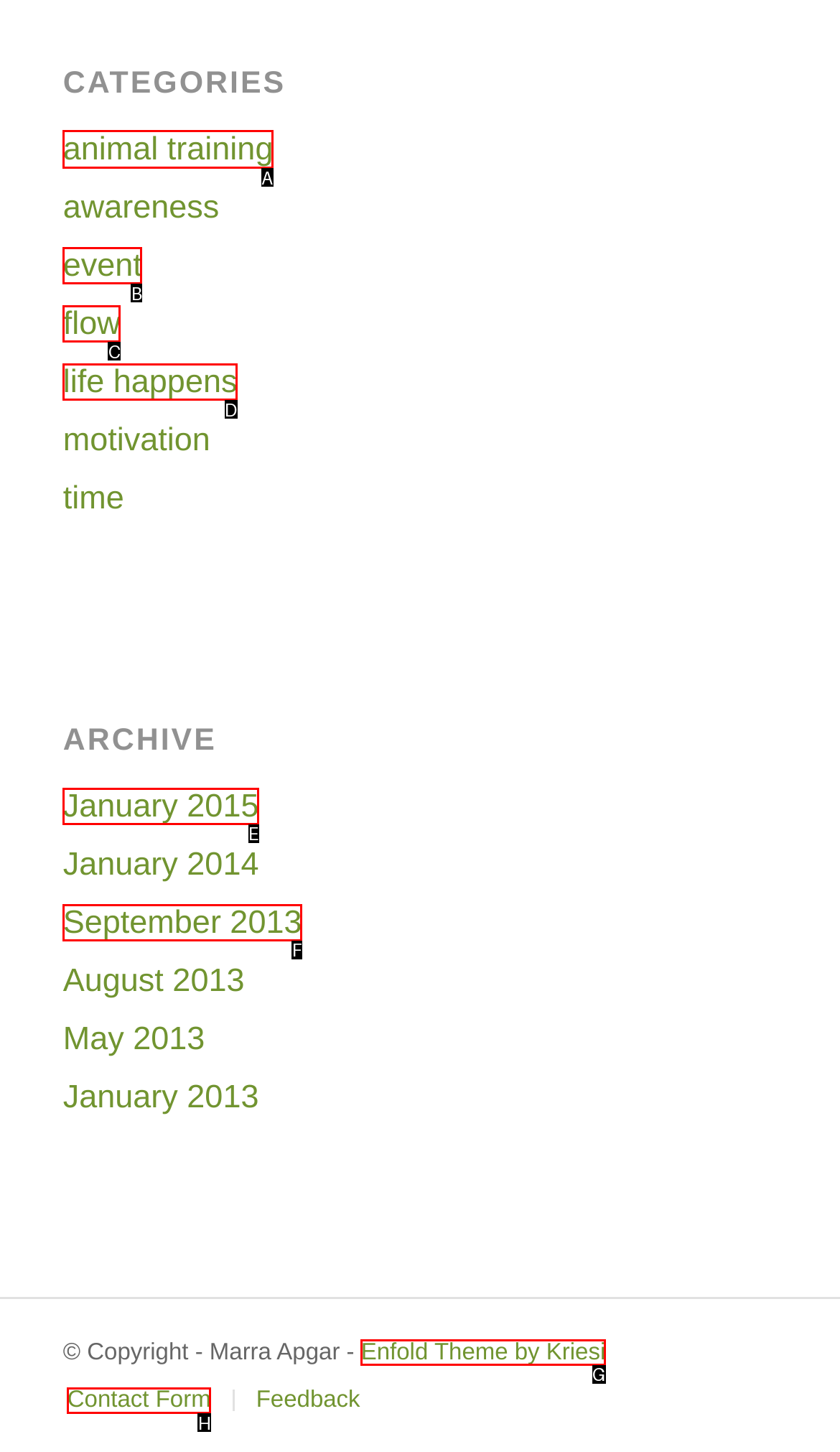Determine the letter of the element I should select to fulfill the following instruction: view animal training. Just provide the letter.

A